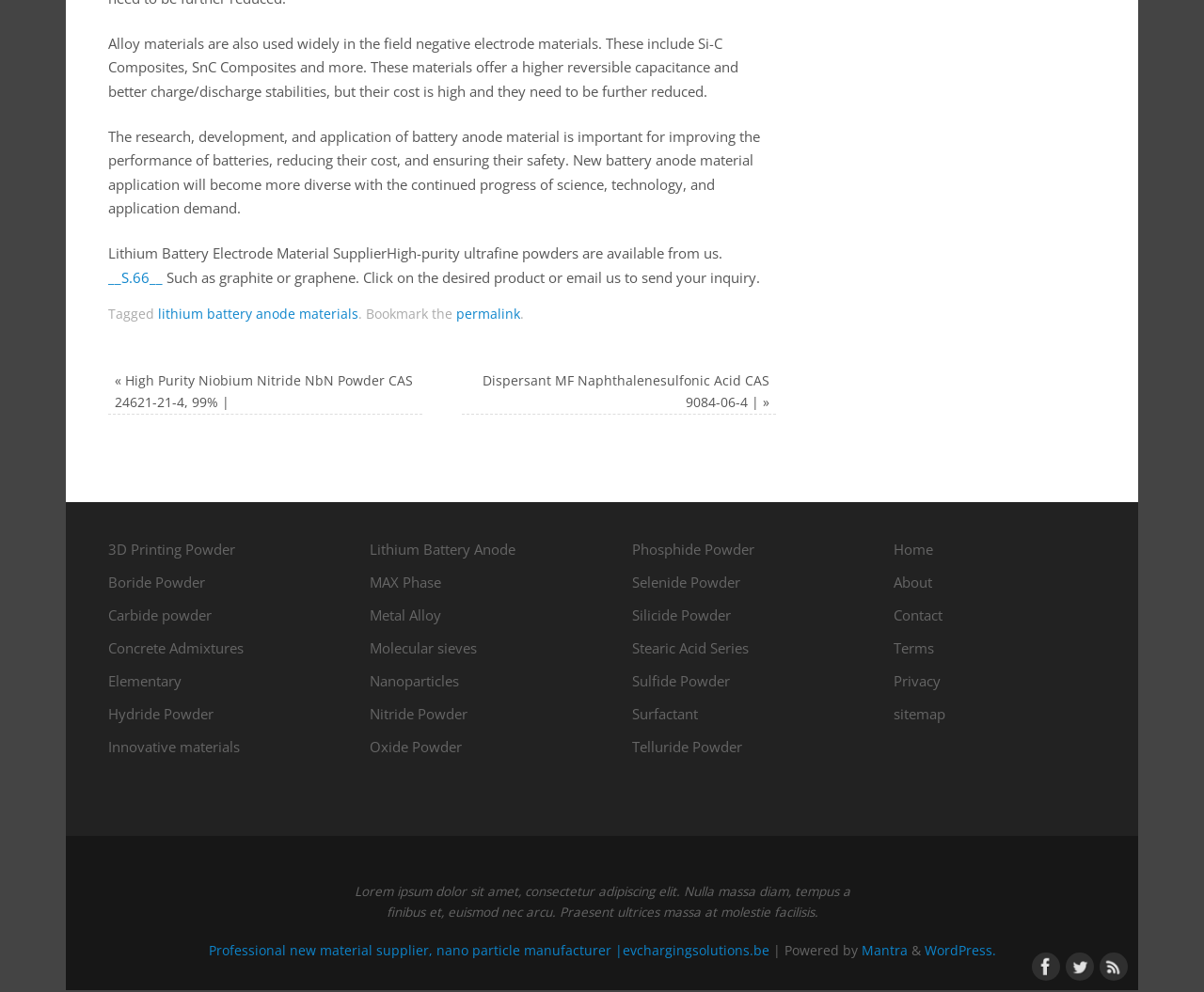Specify the bounding box coordinates of the element's region that should be clicked to achieve the following instruction: "Click on Lithium Battery Electrode Material Supplier". The bounding box coordinates consist of four float numbers between 0 and 1, in the format [left, top, right, bottom].

[0.09, 0.246, 0.6, 0.265]